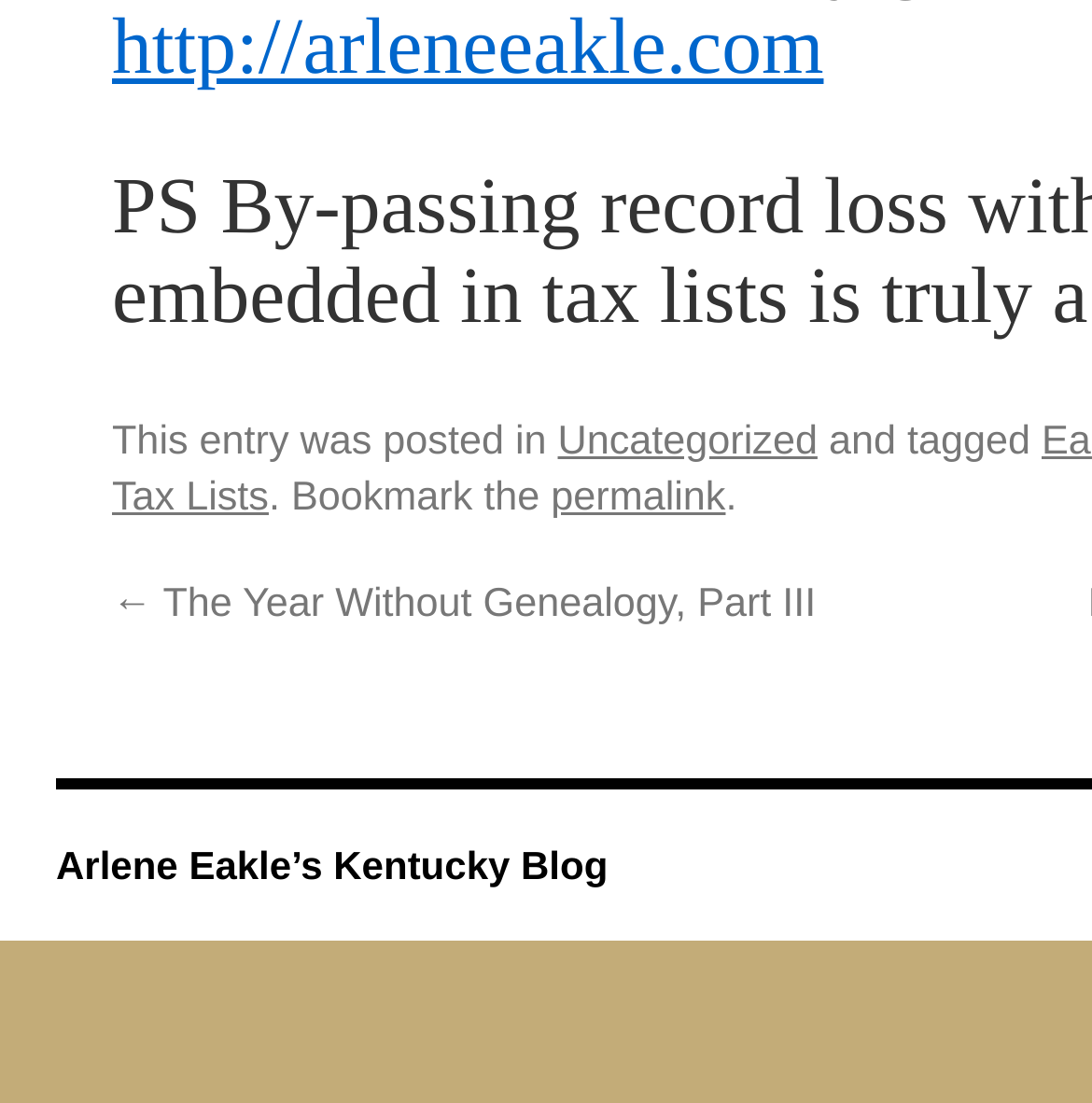Please answer the following question using a single word or phrase: 
What is the topic of the previous post?

The Year Without Genealogy, Part III